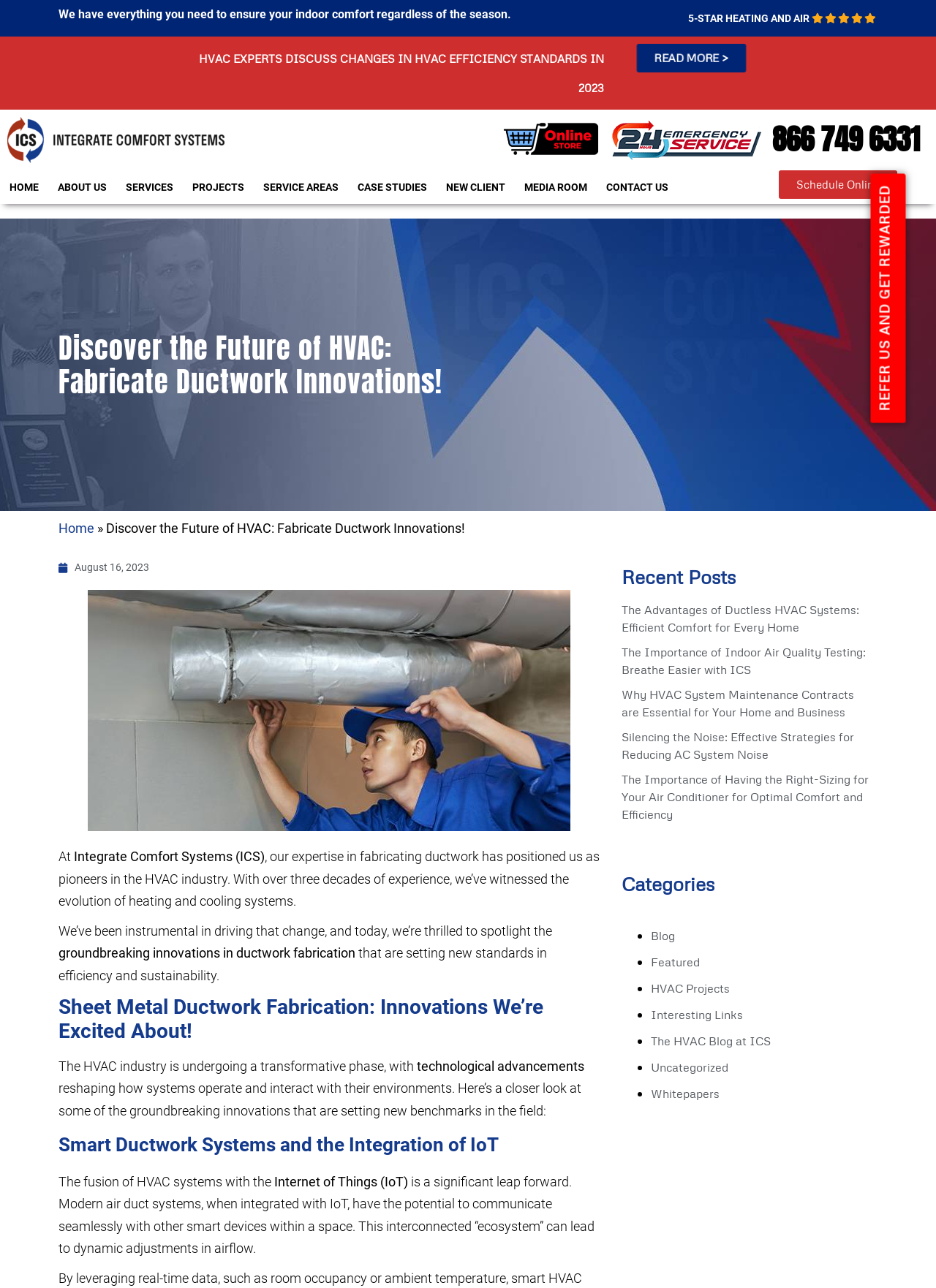What is the principal heading displayed on the webpage?

Discover the Future of HVAC: Fabricate Ductwork Innovations!